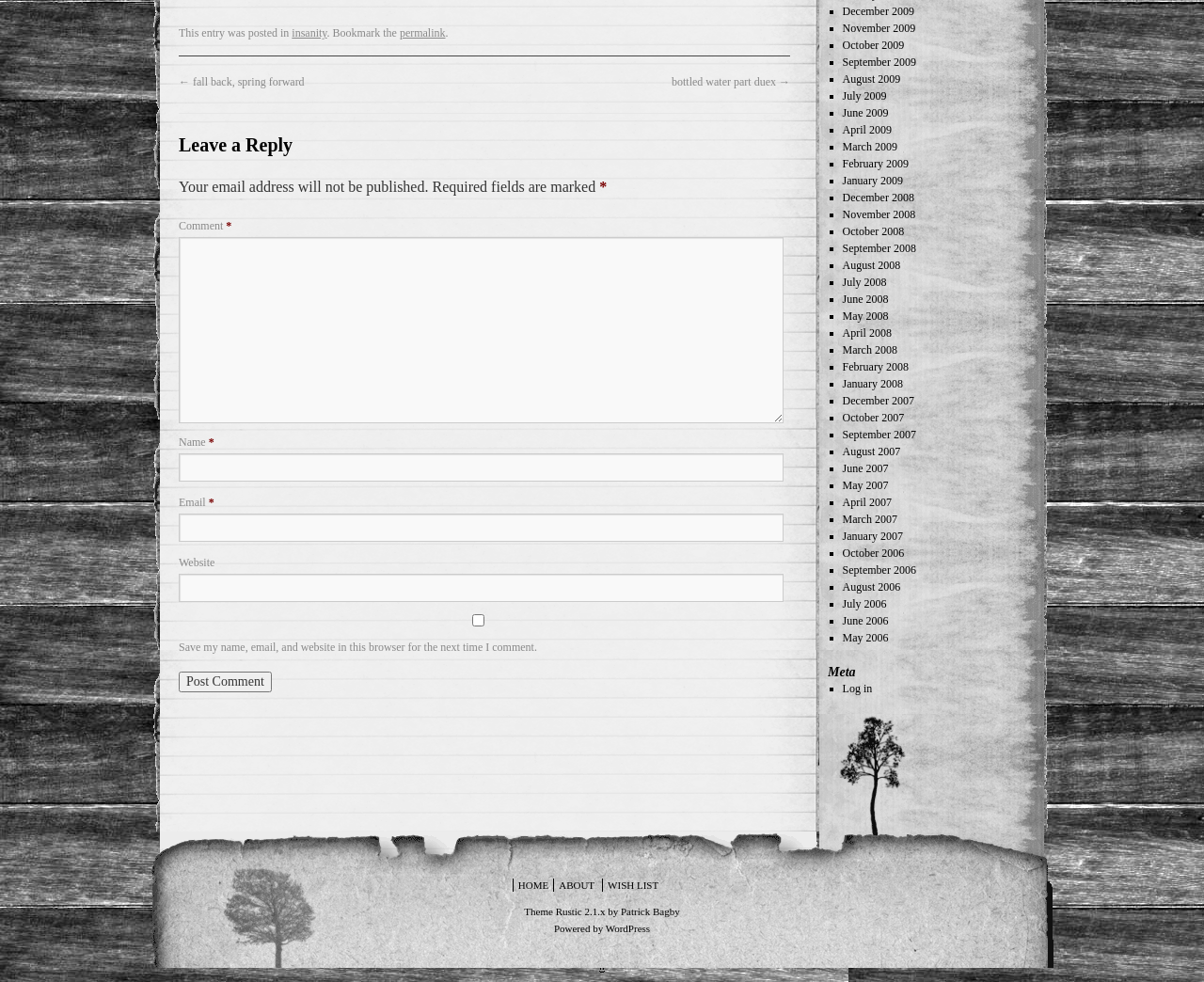Determine the bounding box coordinates for the UI element described. Format the coordinates as (top-left x, top-left y, bottom-right x, bottom-right y) and ensure all values are between 0 and 1. Element description: Follow

None